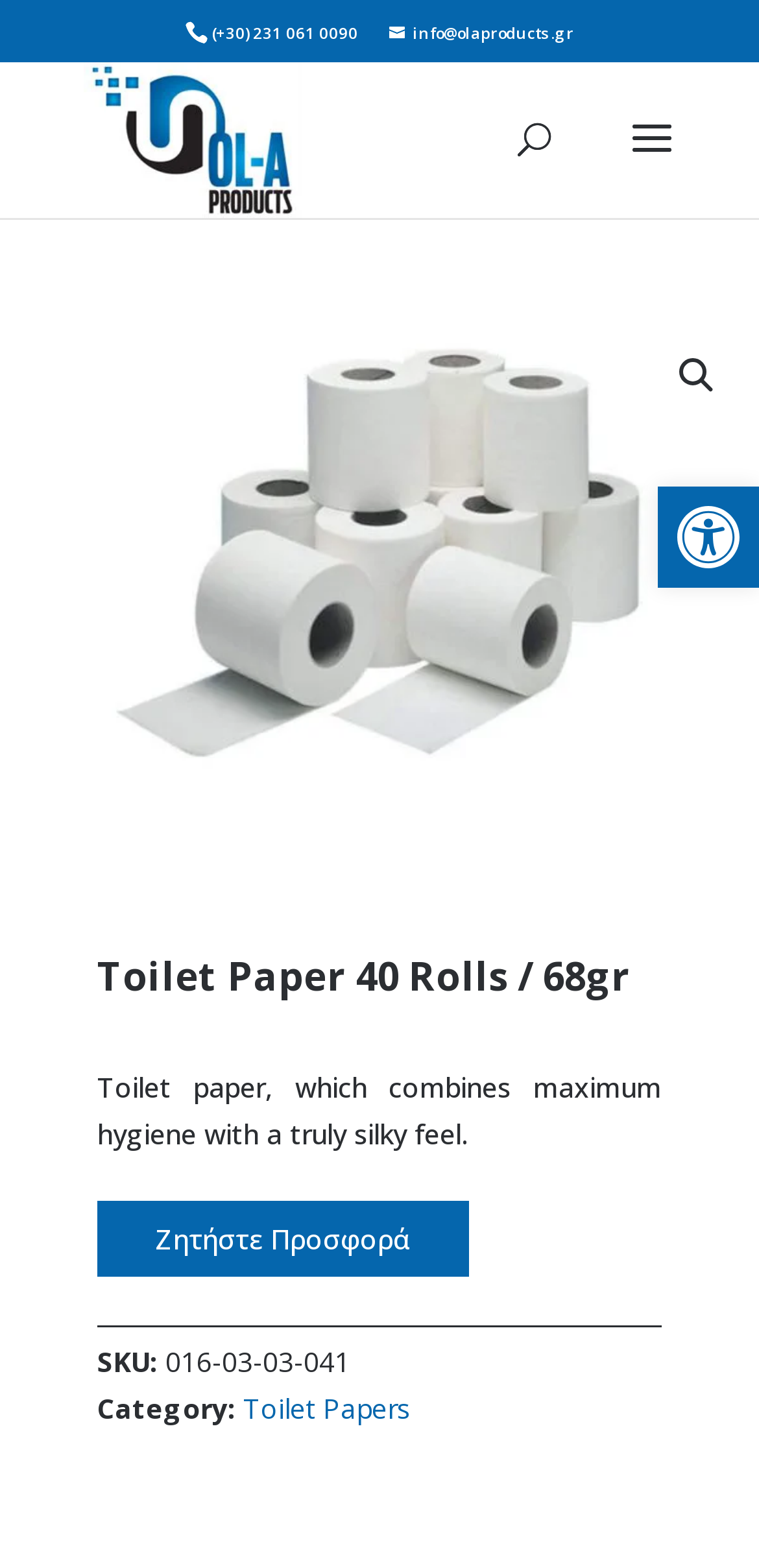Generate a thorough description of the webpage.

This webpage is about a product called "Toilet Paper 40 Rolls / 68gr" from OL-A Products. At the top right corner, there is a toolbar accessibility tool icon, which is an image with a link to open the accessibility tools. Below it, there is a phone number (+30) 231 061 0090 and an email address info@olaproducts.gr, both of which are clickable links.

On the top left side, there is the OL-A Products logo, which is an image with a link to the company's website. Below the logo, there is a search icon, which is a clickable link.

The main content of the webpage is a large image of the toilet paper product, which takes up most of the page. The image has an alt text "Toilet Paper 40 Rolls / 68gr | OL-A Products". Above the image, there is a heading that reads "Toilet Paper 40 Rolls / 68gr". Below the image, there is a paragraph of text that describes the product, stating that it "combines maximum hygiene with a truly silky feel".

Underneath the product description, there is a call-to-action link that says "Ζητήστε Προσφορά" (which means "Request an Offer" in Greek). Next to it, there is a section that displays the product's SKU number, category, and a link to the "Toilet Papers" category.